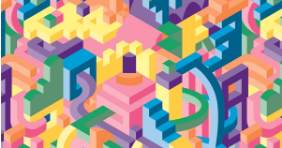What style of art does the image represent?
Please provide a single word or phrase in response based on the screenshot.

Contemporary digital art